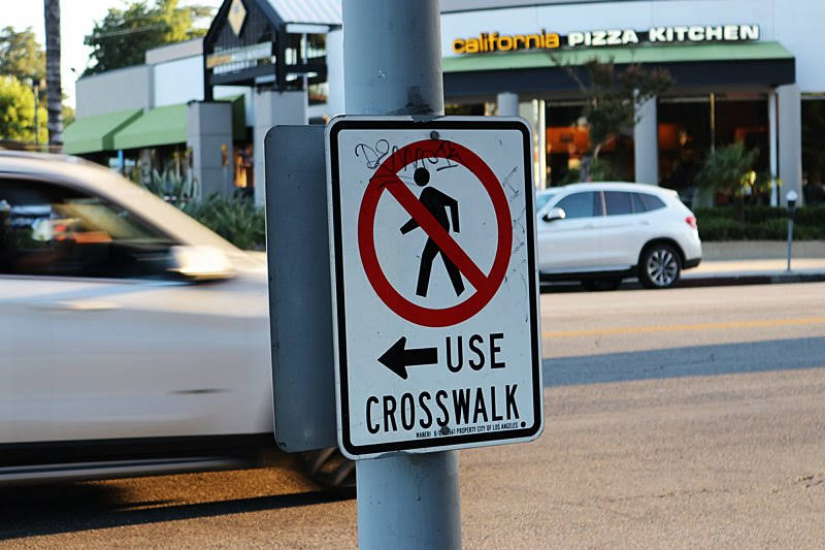Answer this question using a single word or a brief phrase:
What is the instruction below the pedestrian sign?

USE CROSSWALK